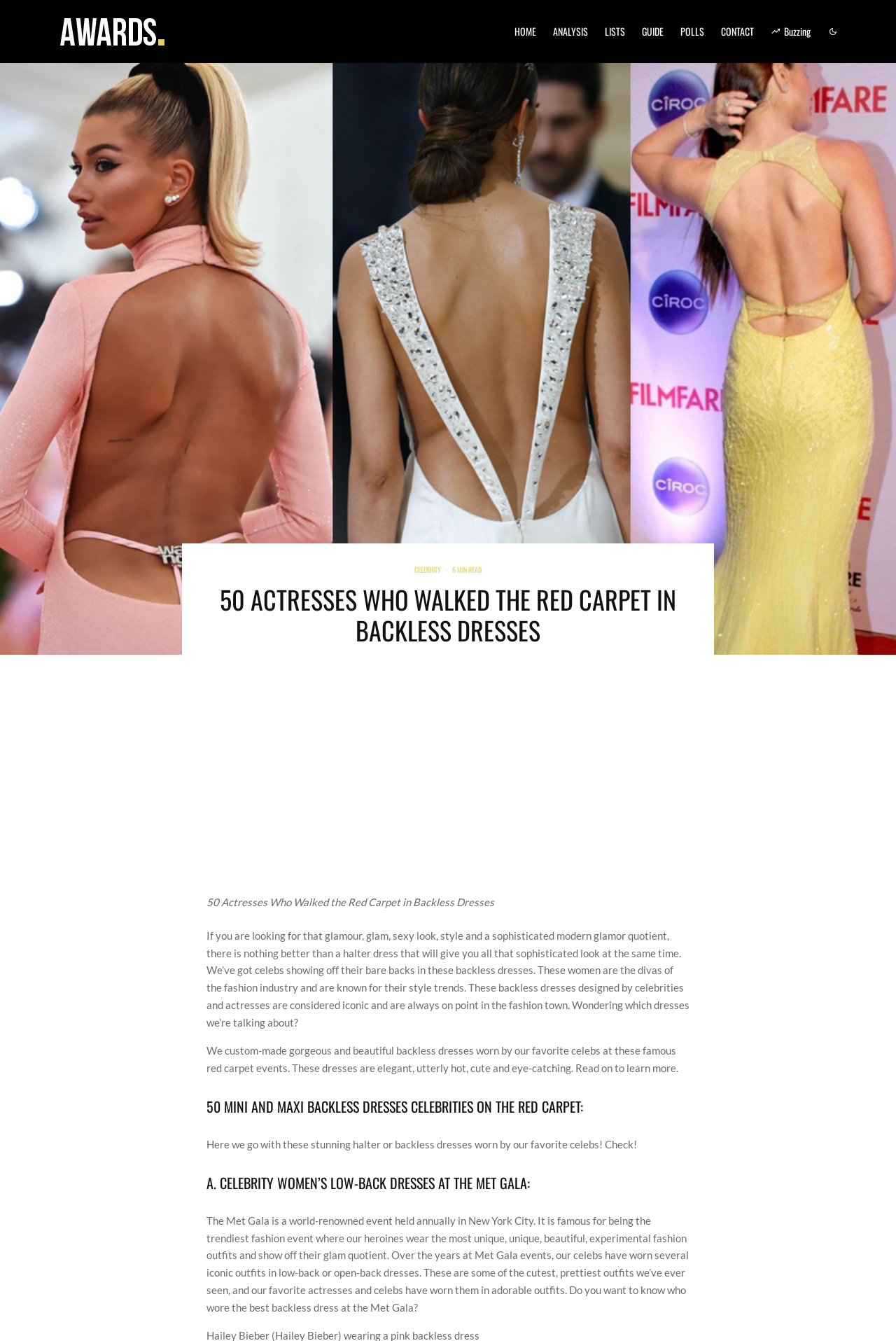Pinpoint the bounding box coordinates of the area that should be clicked to complete the following instruction: "Click on the HOME link". The coordinates must be given as four float numbers between 0 and 1, i.e., [left, top, right, bottom].

[0.565, 0.0, 0.608, 0.047]